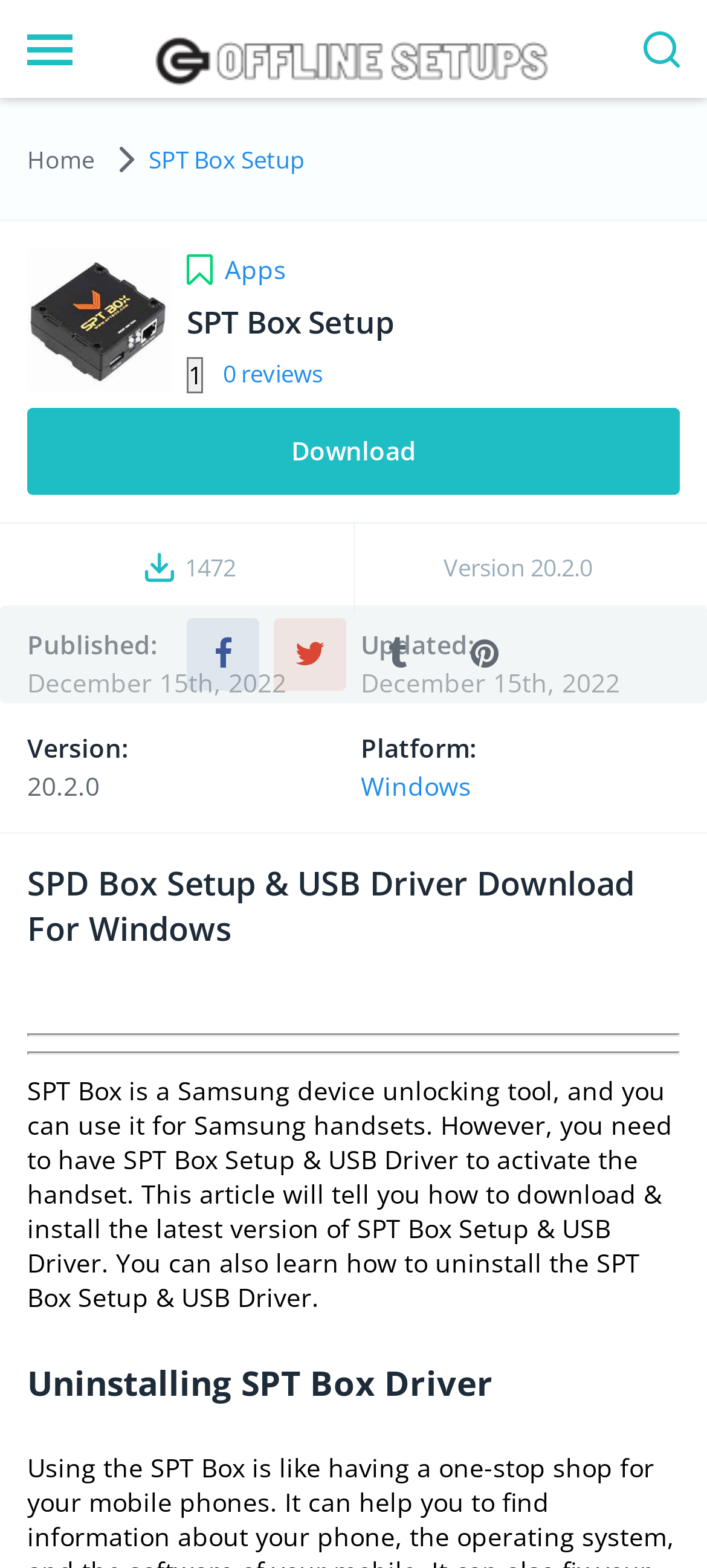What platform is SPT Box Setup & USB Driver for?
Please provide a single word or phrase in response based on the screenshot.

Windows